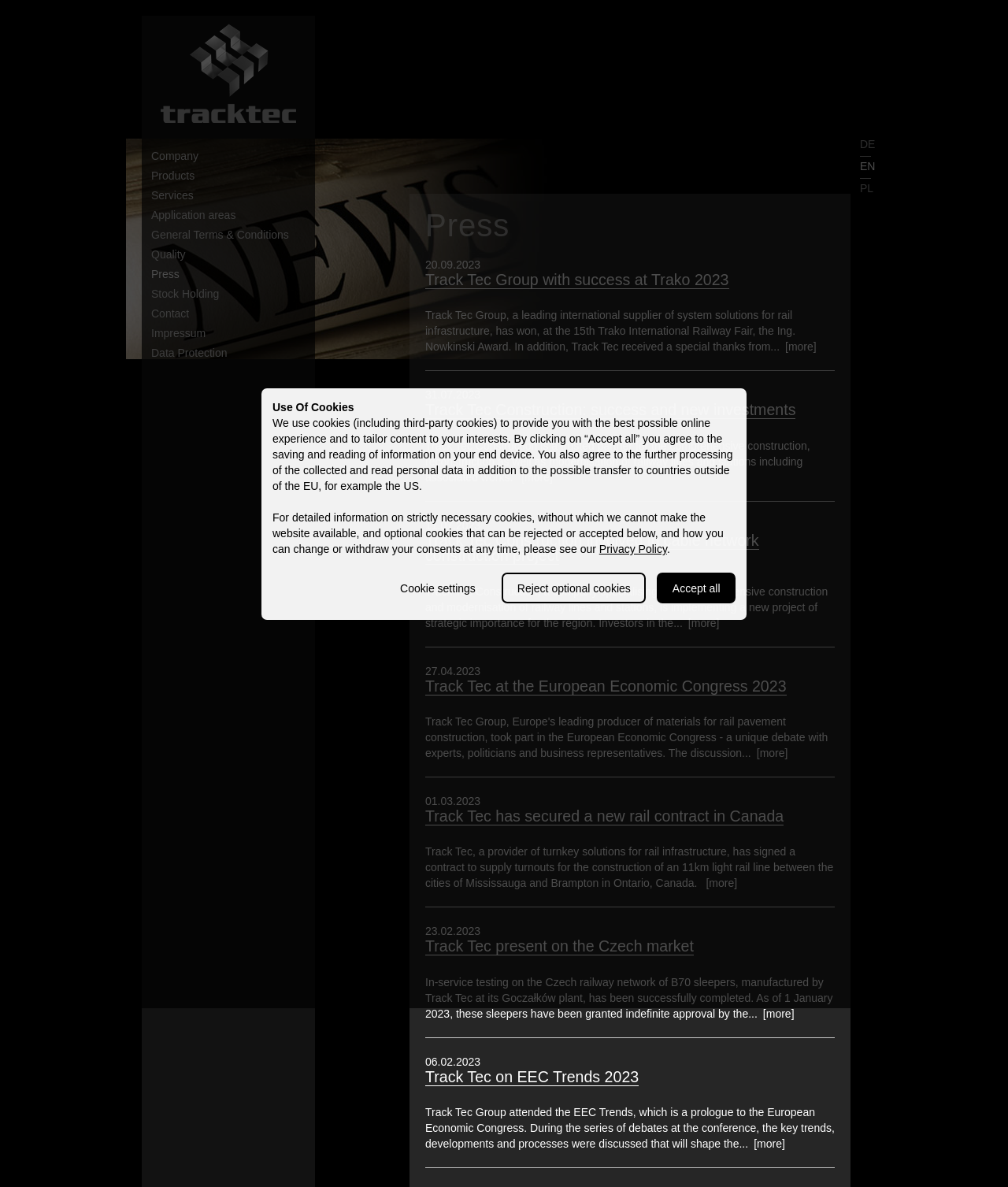What is the topic of the news article with the heading 'Track Tec at the European Economic Congress 2023'? Based on the screenshot, please respond with a single word or phrase.

European Economic Congress 2023